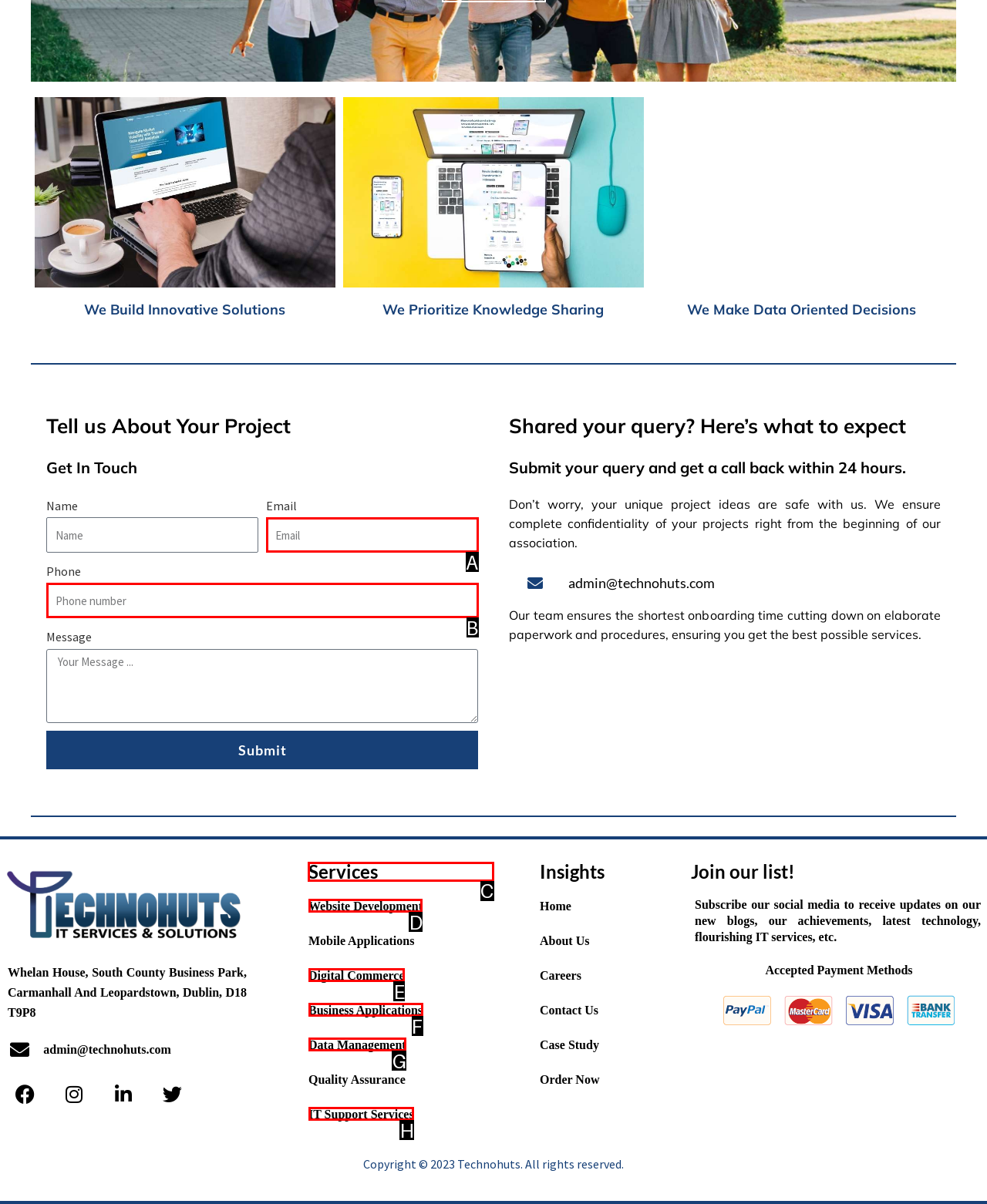Choose the HTML element that should be clicked to achieve this task: Go to the 'Services' page
Respond with the letter of the correct choice.

C